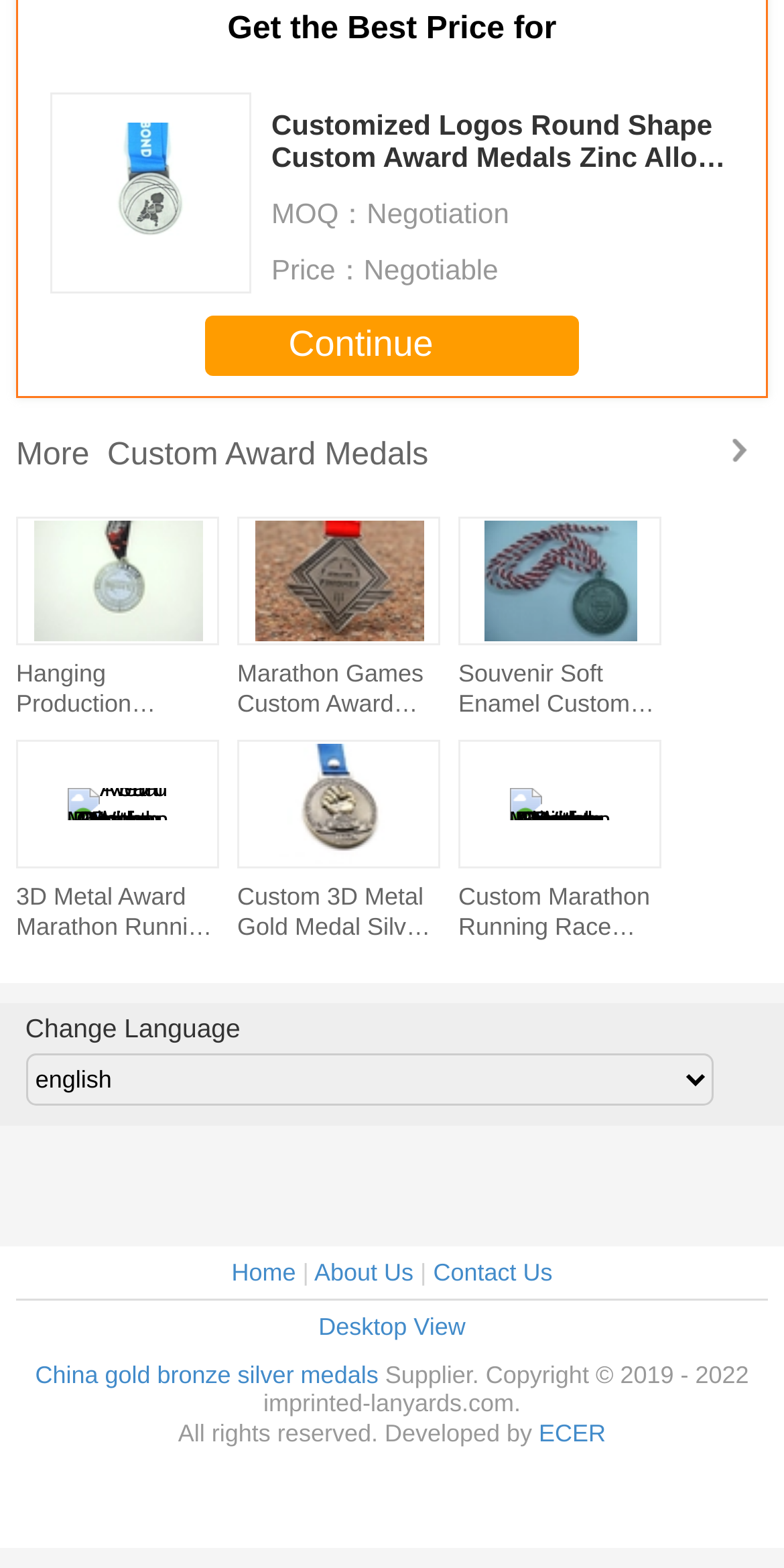Provide a short answer using a single word or phrase for the following question: 
How many custom award medals are displayed?

8